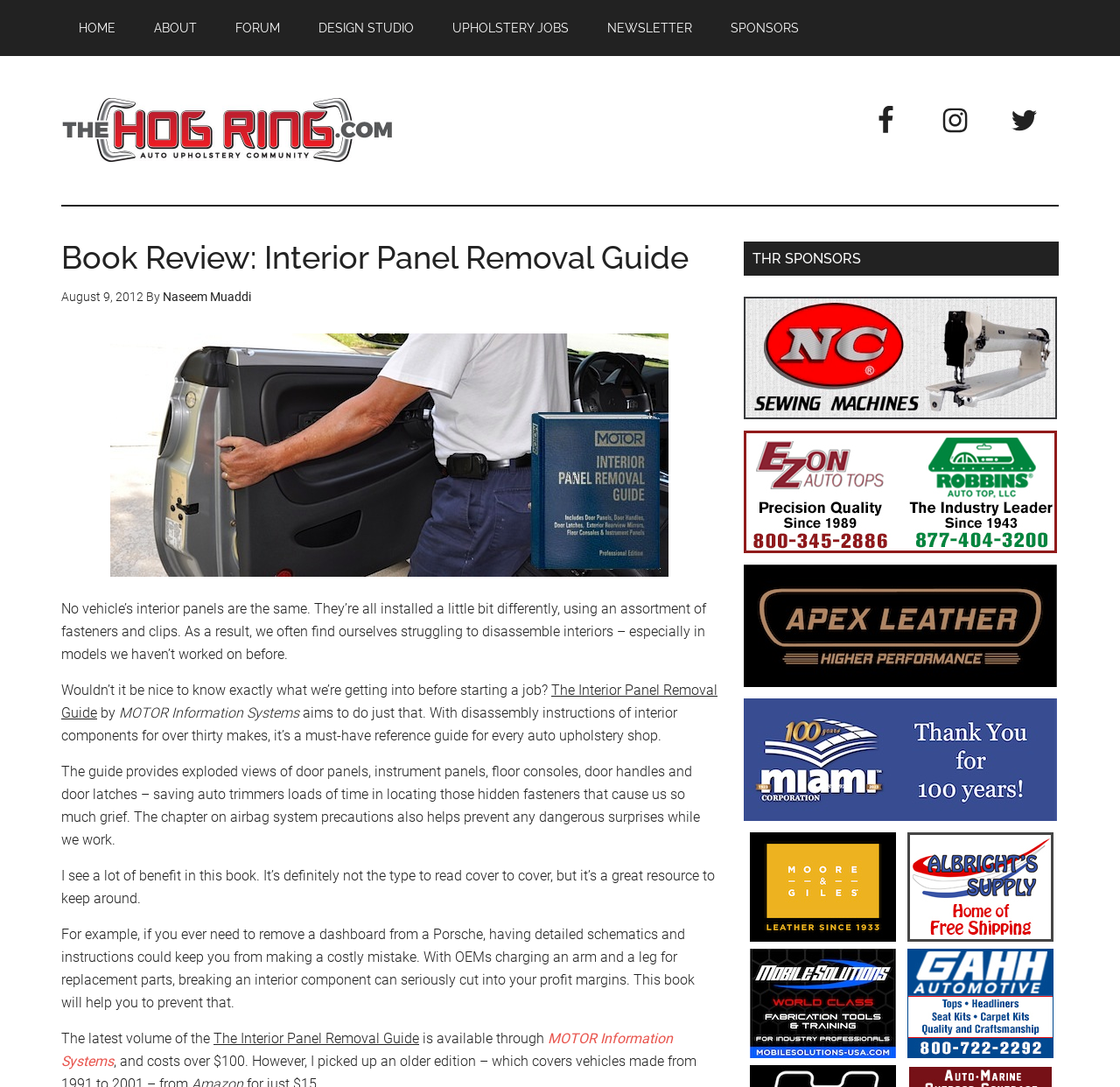Determine which piece of text is the heading of the webpage and provide it.

Book Review: Interior Panel Removal Guide